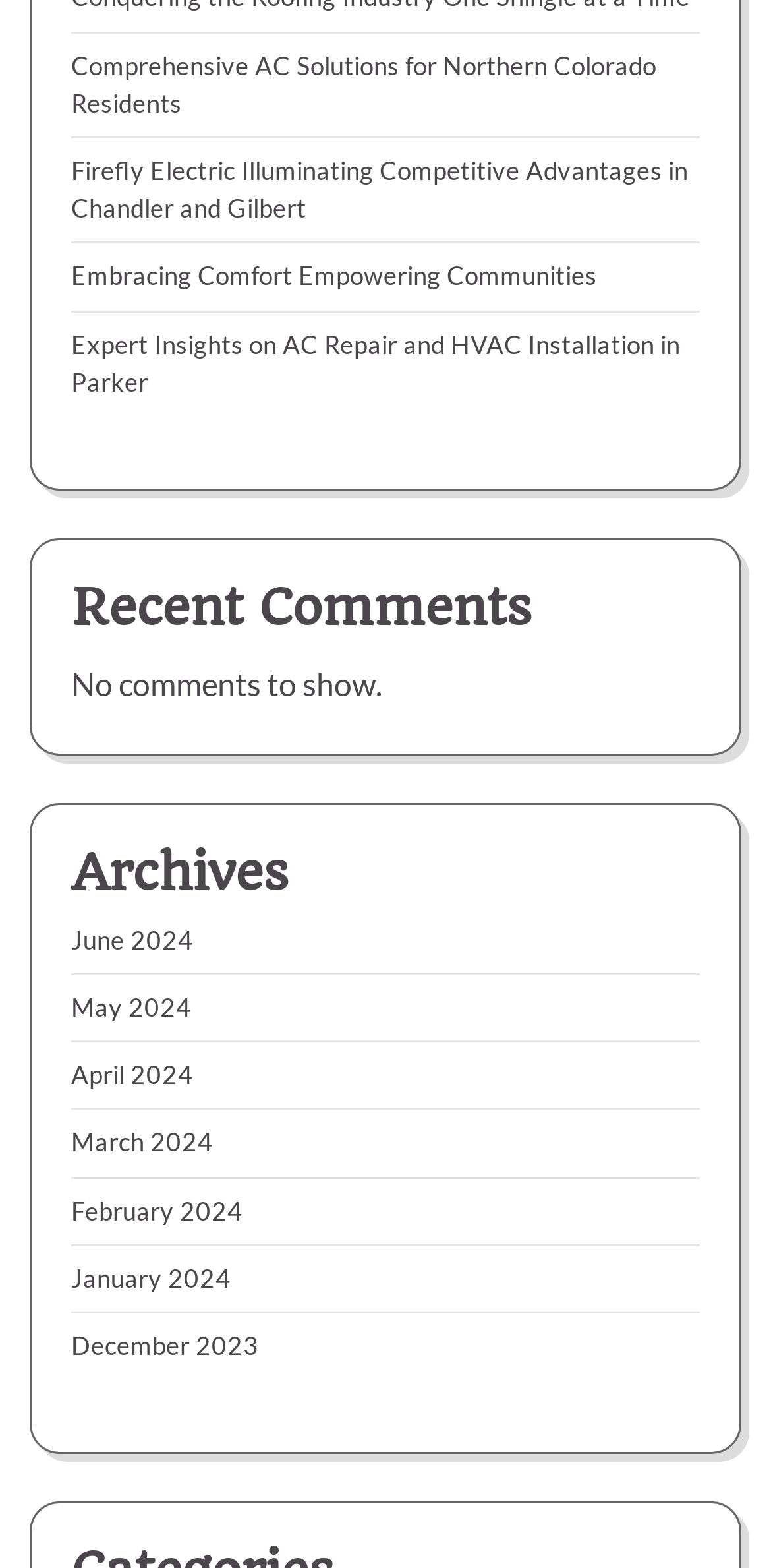How many links are there on the webpage? Based on the screenshot, please respond with a single word or phrase.

9